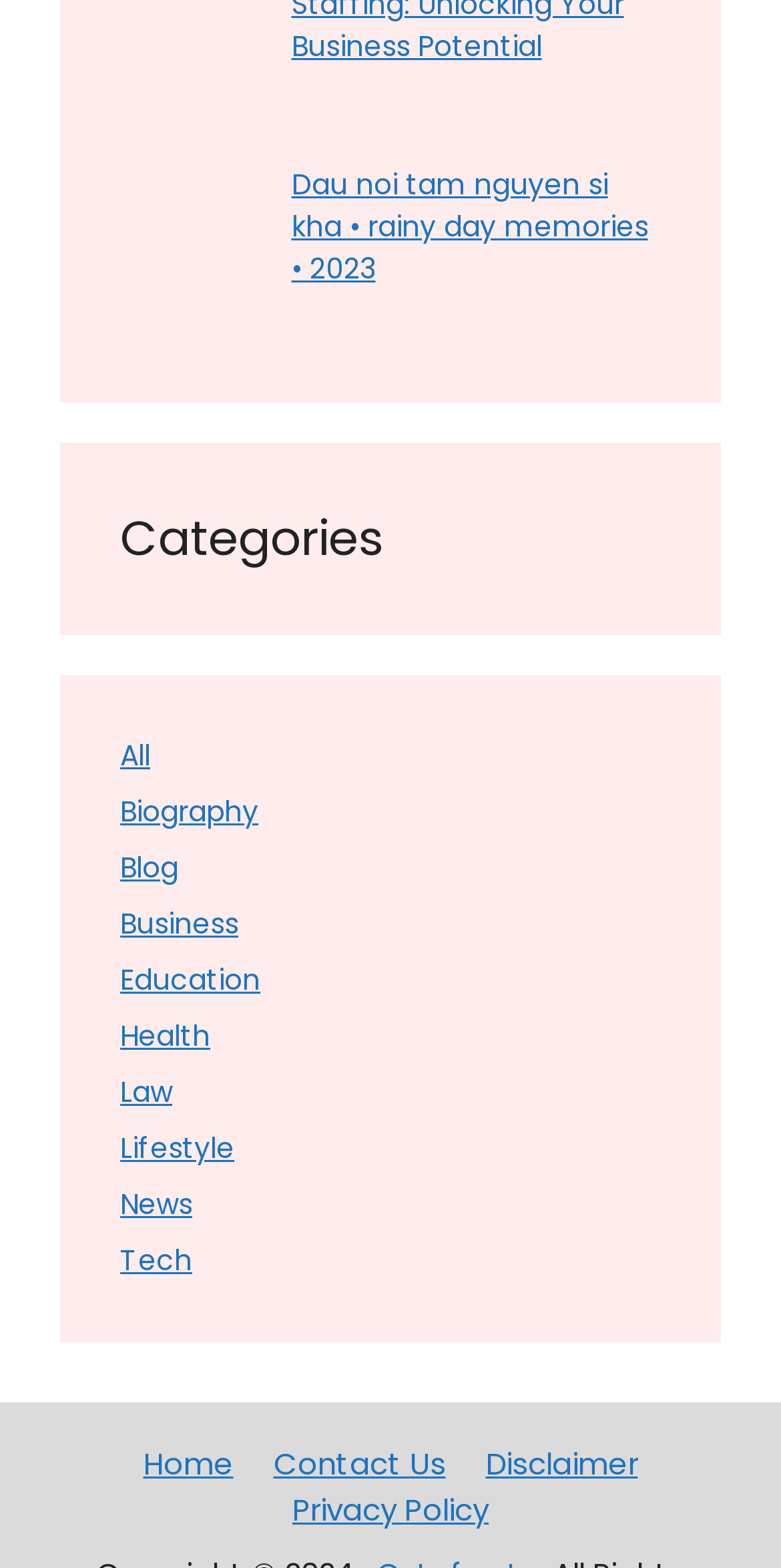What is the first category listed?
Using the image as a reference, answer with just one word or a short phrase.

All